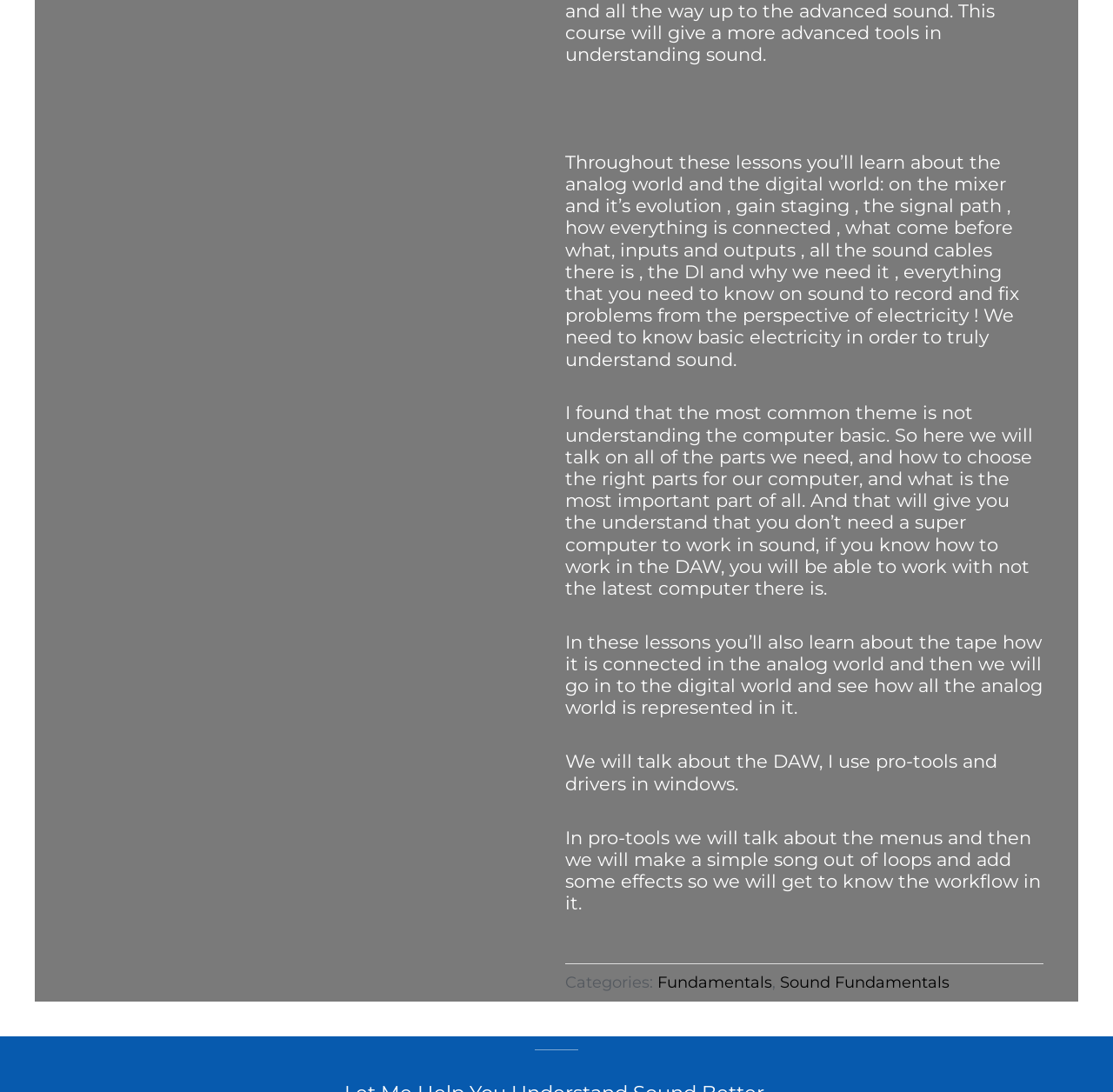What software is used in the lessons?
Answer the question with a single word or phrase derived from the image.

Pro-tools